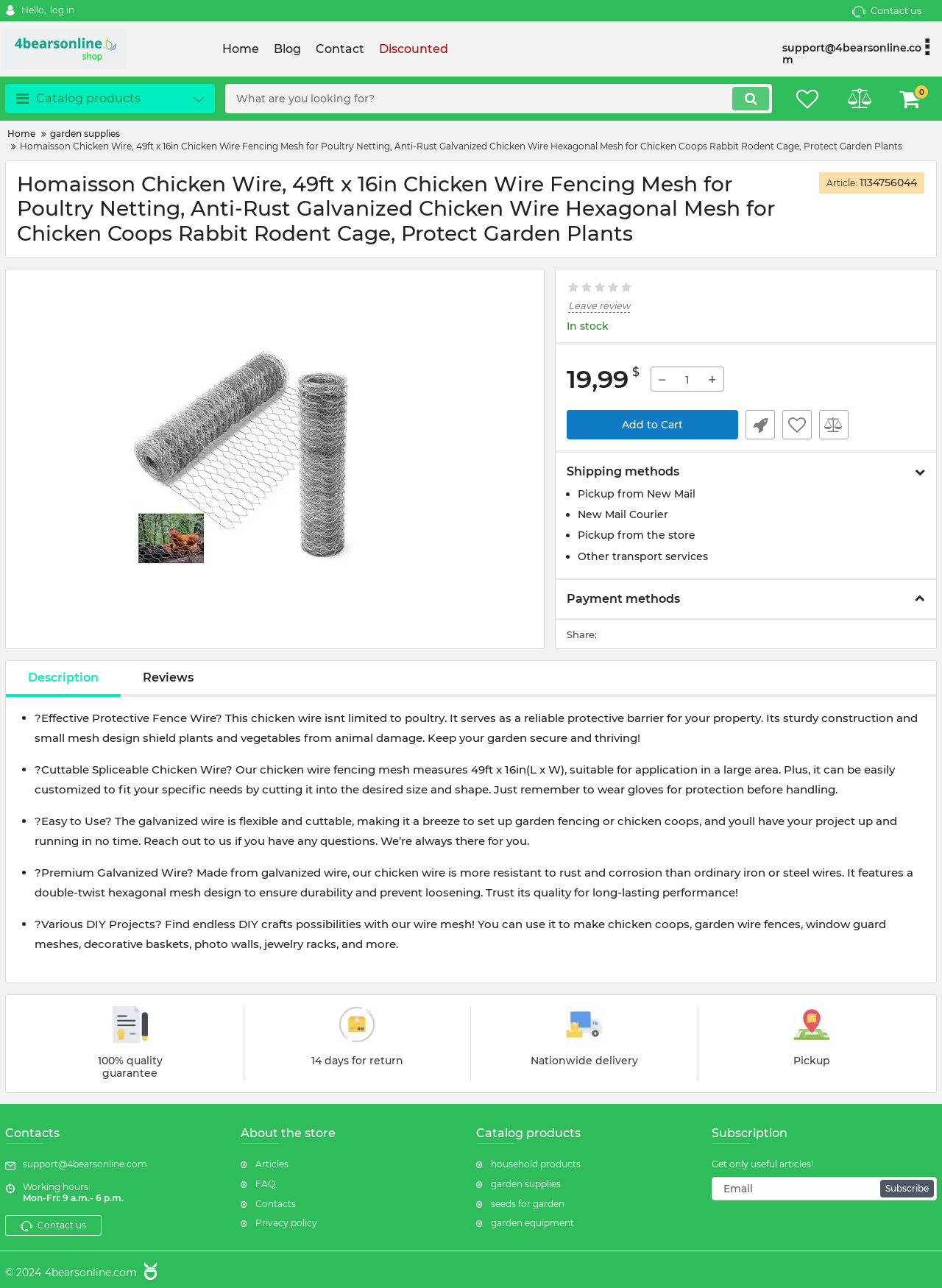Please reply with a single word or brief phrase to the question: 
What is the purpose of the Homaisson Chicken Wire?

Protective barrier